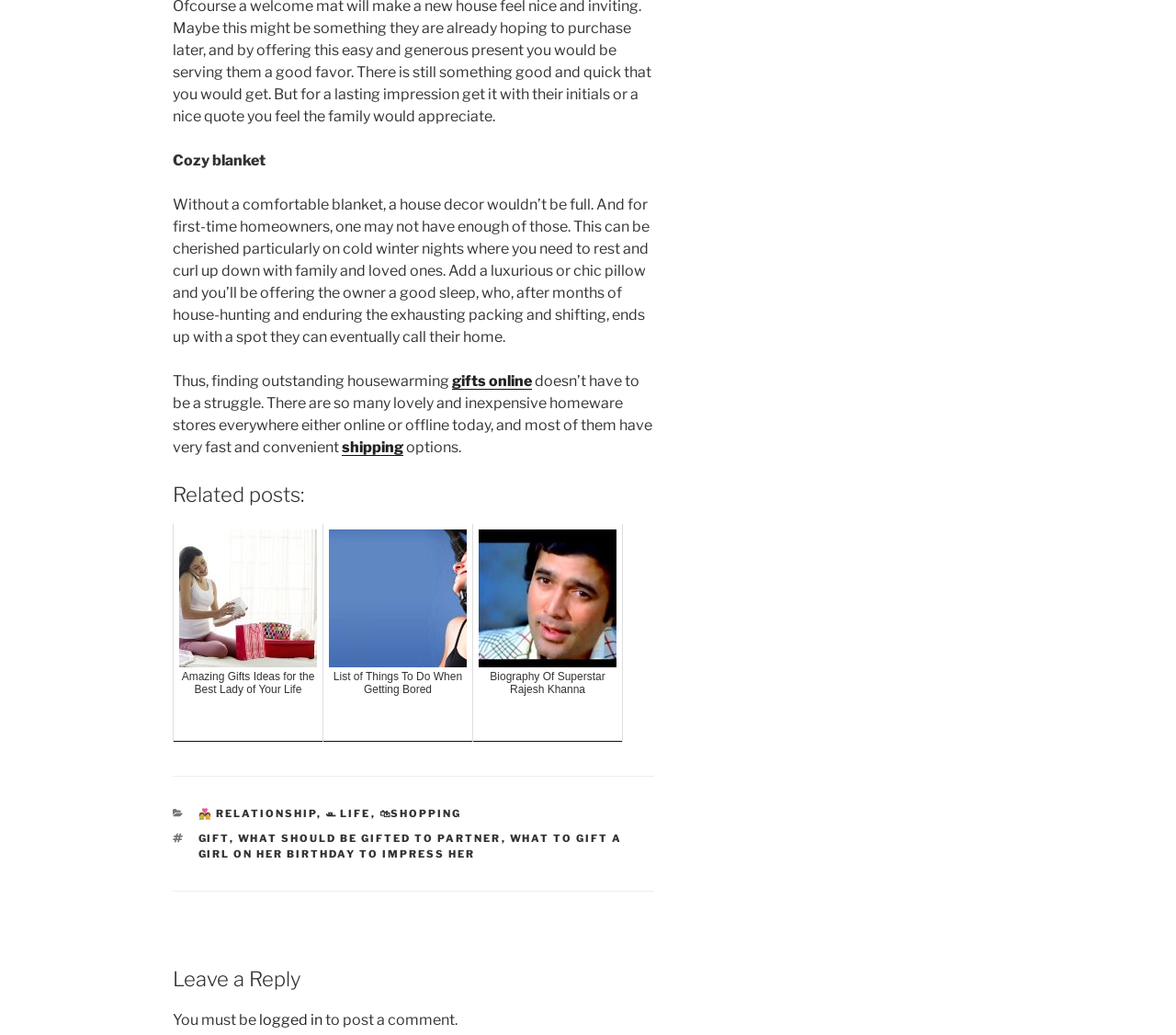Determine the bounding box coordinates of the clickable element to achieve the following action: 'Click on 'best gift Amazing Gifts Ideas for the Best Lady of Your Life''. Provide the coordinates as four float values between 0 and 1, formatted as [left, top, right, bottom].

[0.147, 0.506, 0.275, 0.717]